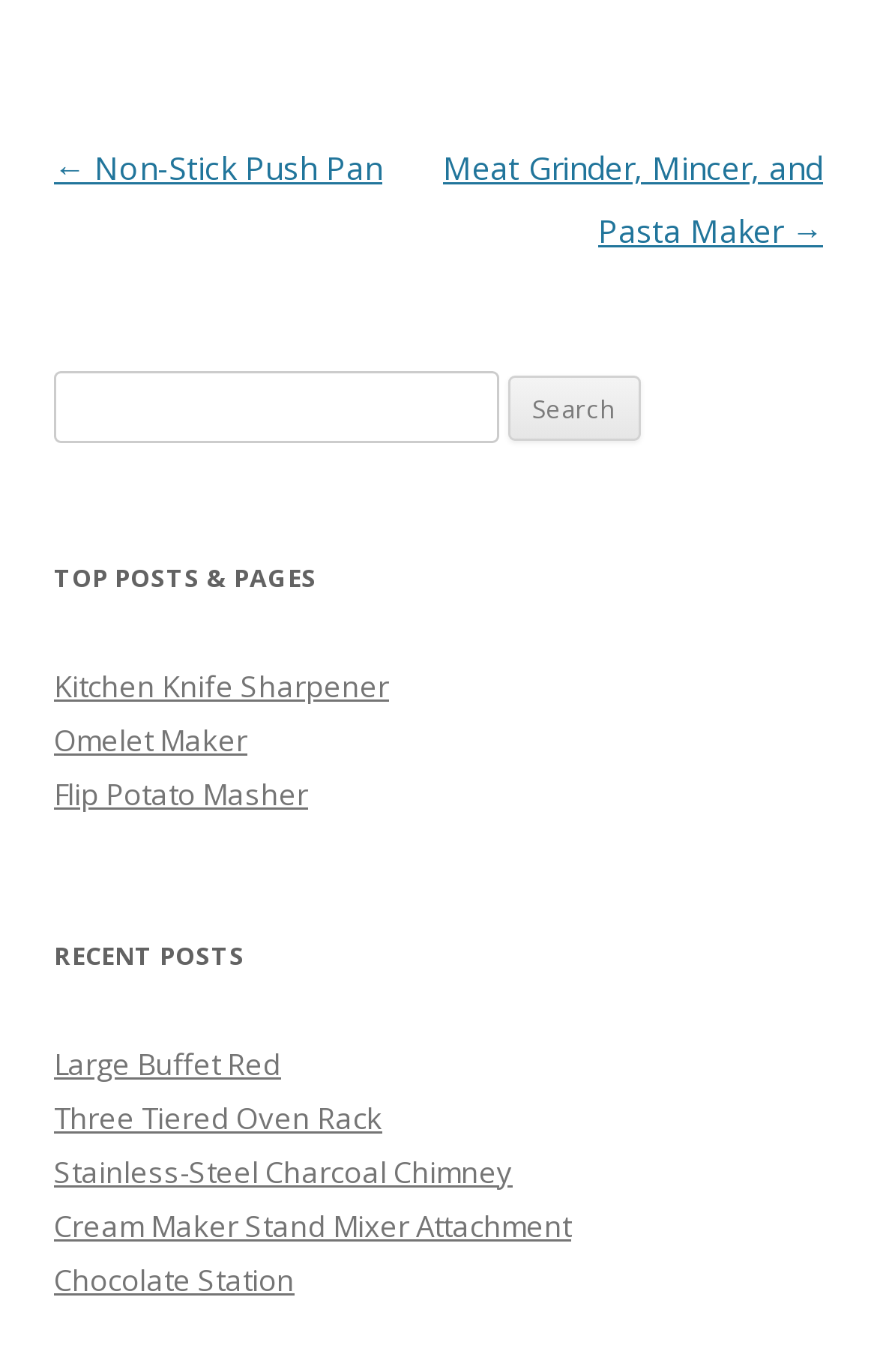How many recent posts are listed on this webpage?
Please craft a detailed and exhaustive response to the question.

The 'RECENT POSTS' section on the webpage lists five links to recent posts, which are 'Large Buffet Red', 'Three Tiered Oven Rack', 'Stainless-Steel Charcoal Chimney', 'Cream Maker Stand Mixer Attachment', and 'Chocolate Station'.